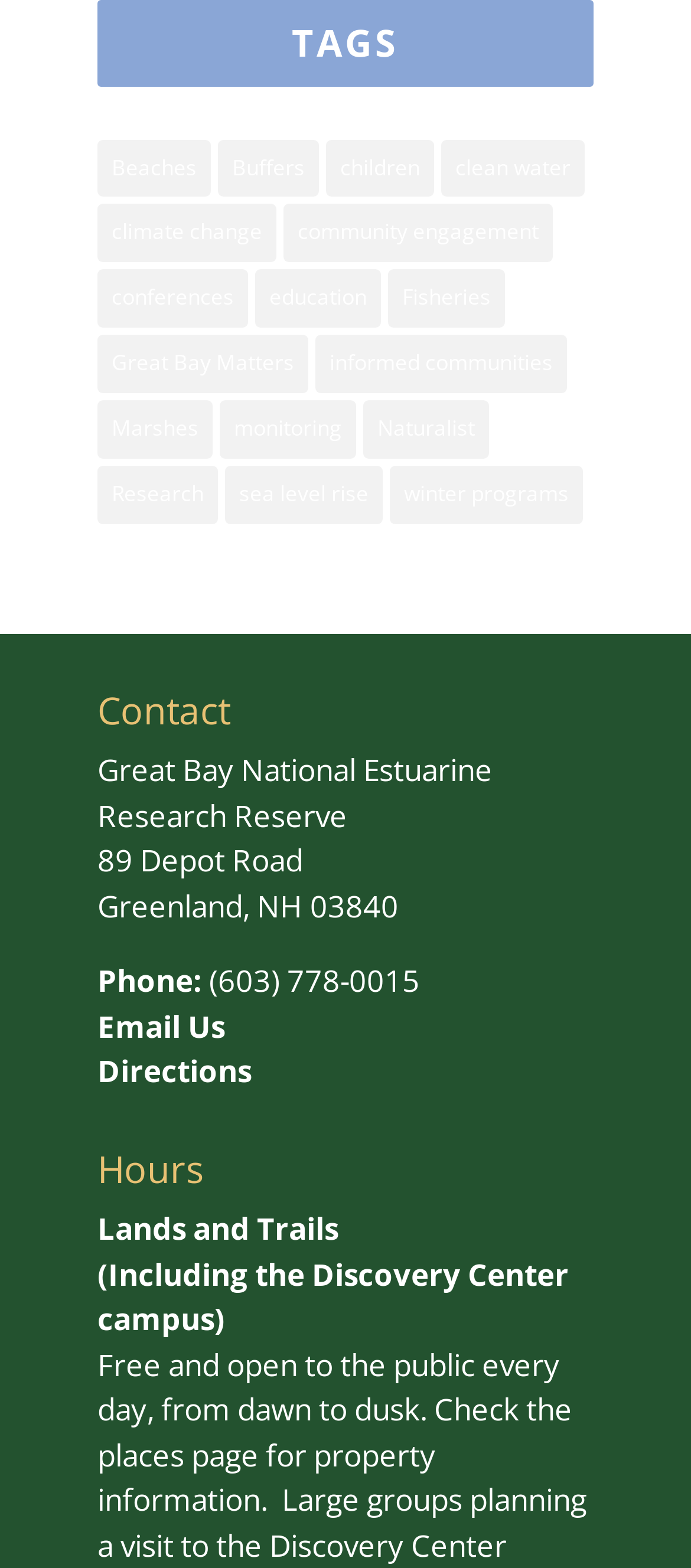Respond to the following question with a brief word or phrase:
What is the phone number of the Great Bay National Estuarine Research Reserve?

(603) 778-0015